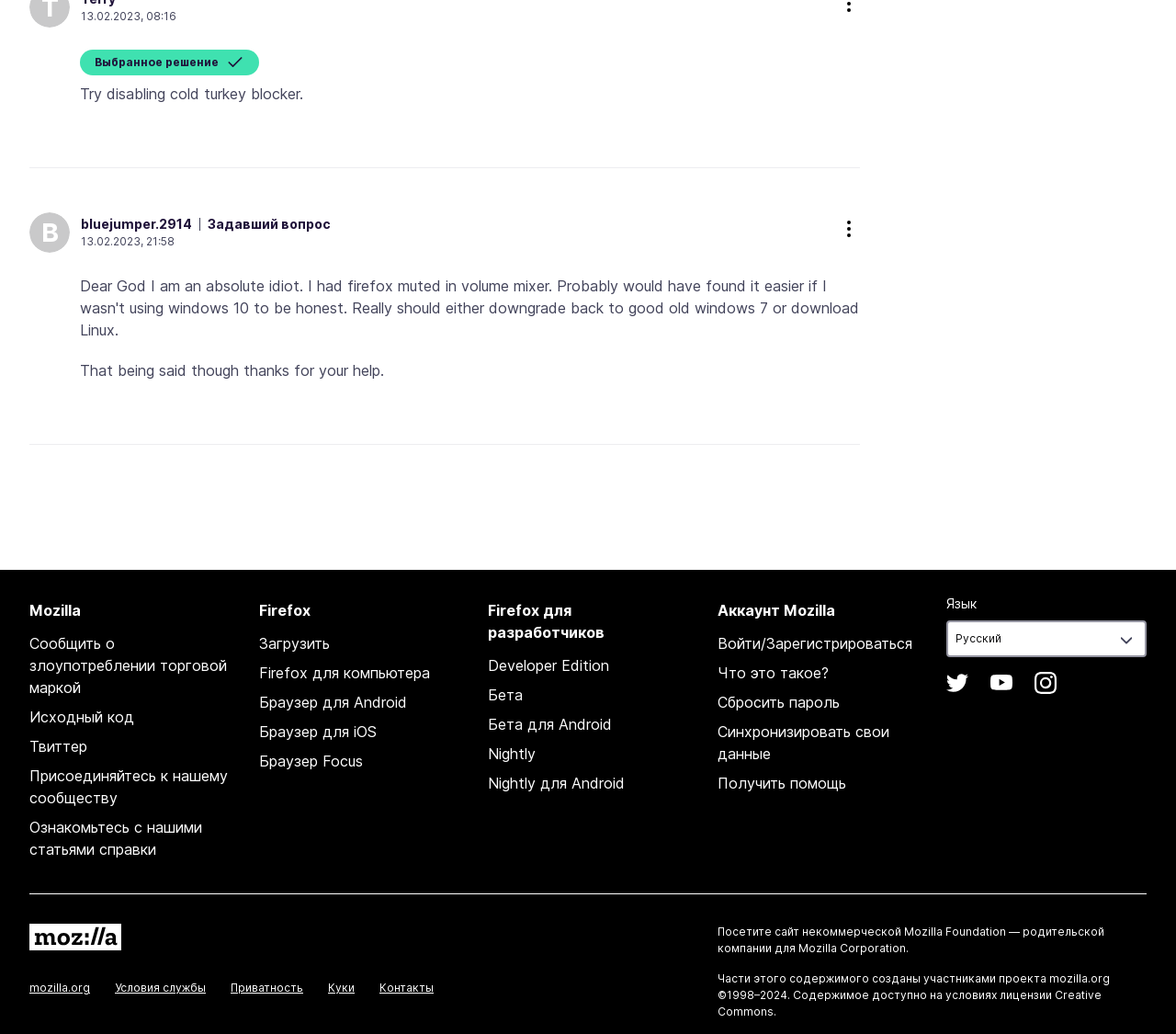Indicate the bounding box coordinates of the clickable region to achieve the following instruction: "Click the 'more options' button."

[0.712, 0.211, 0.731, 0.232]